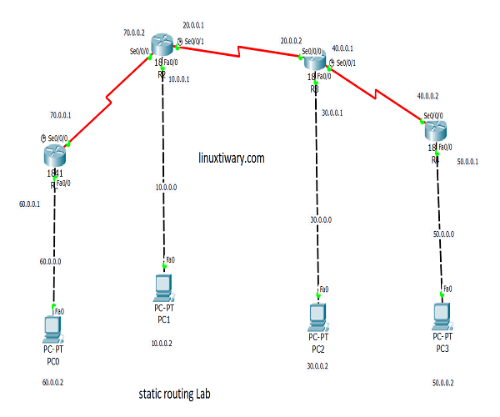Please answer the following question using a single word or phrase: 
What type of devices are labeled as PC1, PC2, and PC3?

End devices